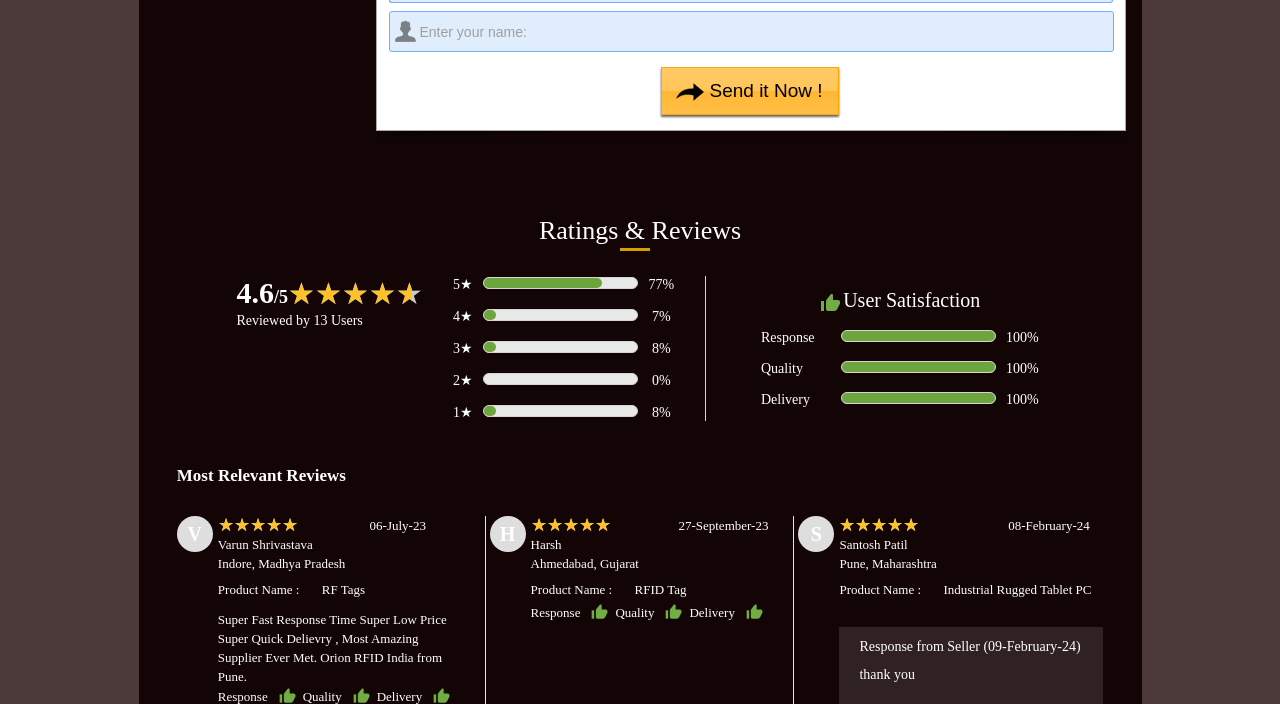Based on the element description, predict the bounding box coordinates (top-left x, top-left y, bottom-right x, bottom-right y) for the UI element in the screenshot: Profile

[0.418, 0.939, 0.445, 0.959]